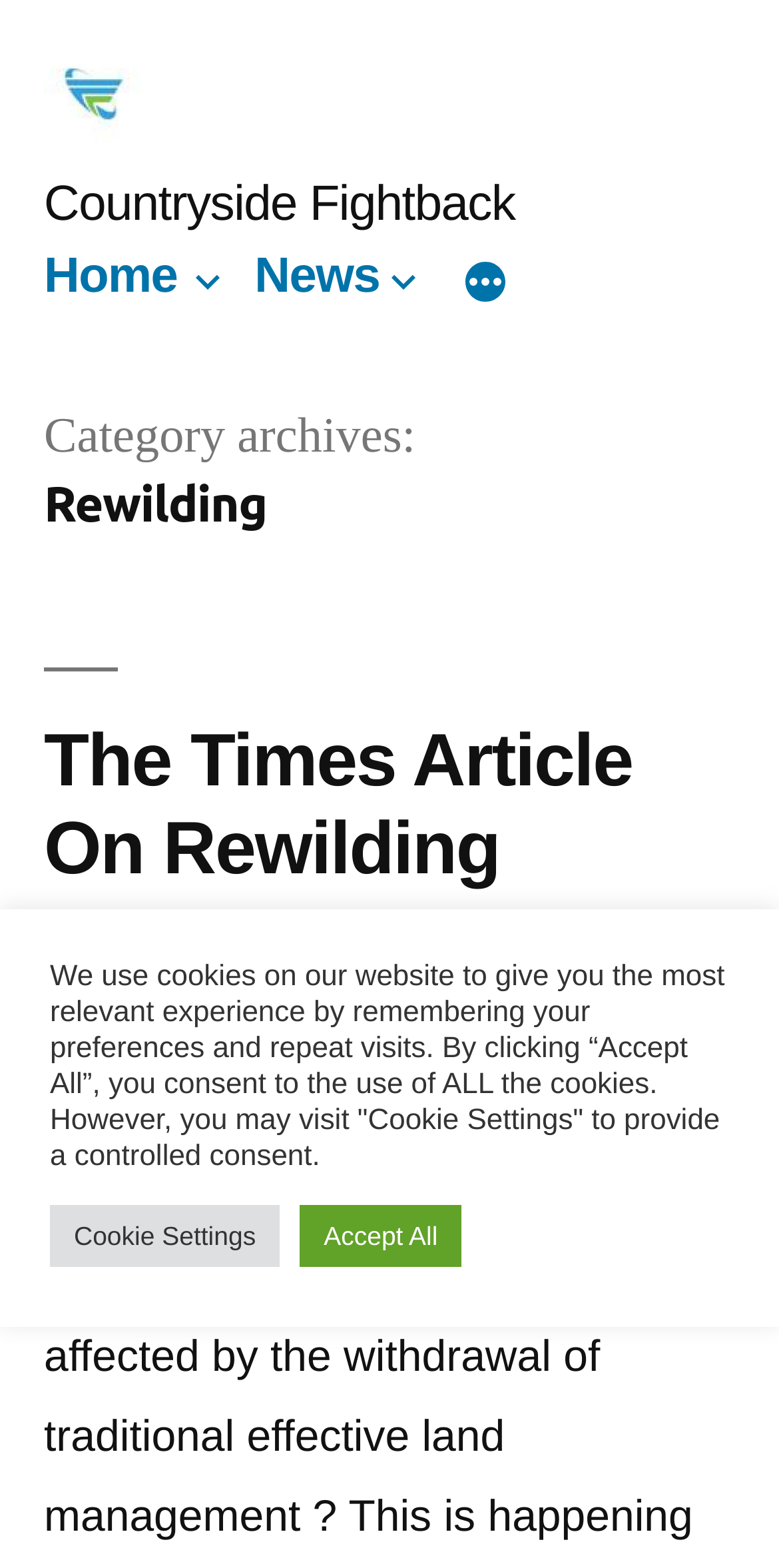Kindly determine the bounding box coordinates for the area that needs to be clicked to execute this instruction: "navigate to Home page".

[0.056, 0.159, 0.228, 0.193]